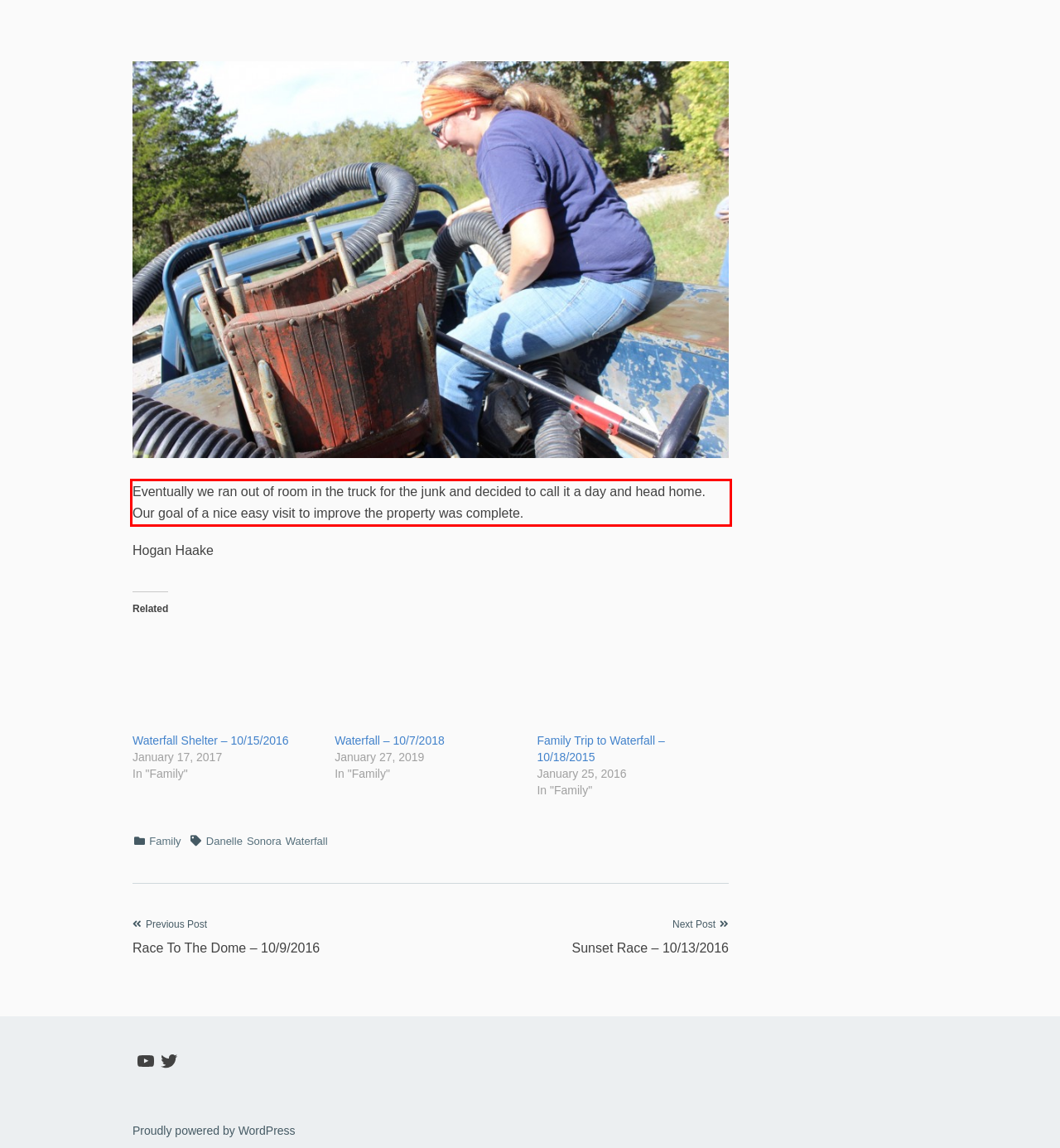Please perform OCR on the text content within the red bounding box that is highlighted in the provided webpage screenshot.

Eventually we ran out of room in the truck for the junk and decided to call it a day and head home. Our goal of a nice easy visit to improve the property was complete.